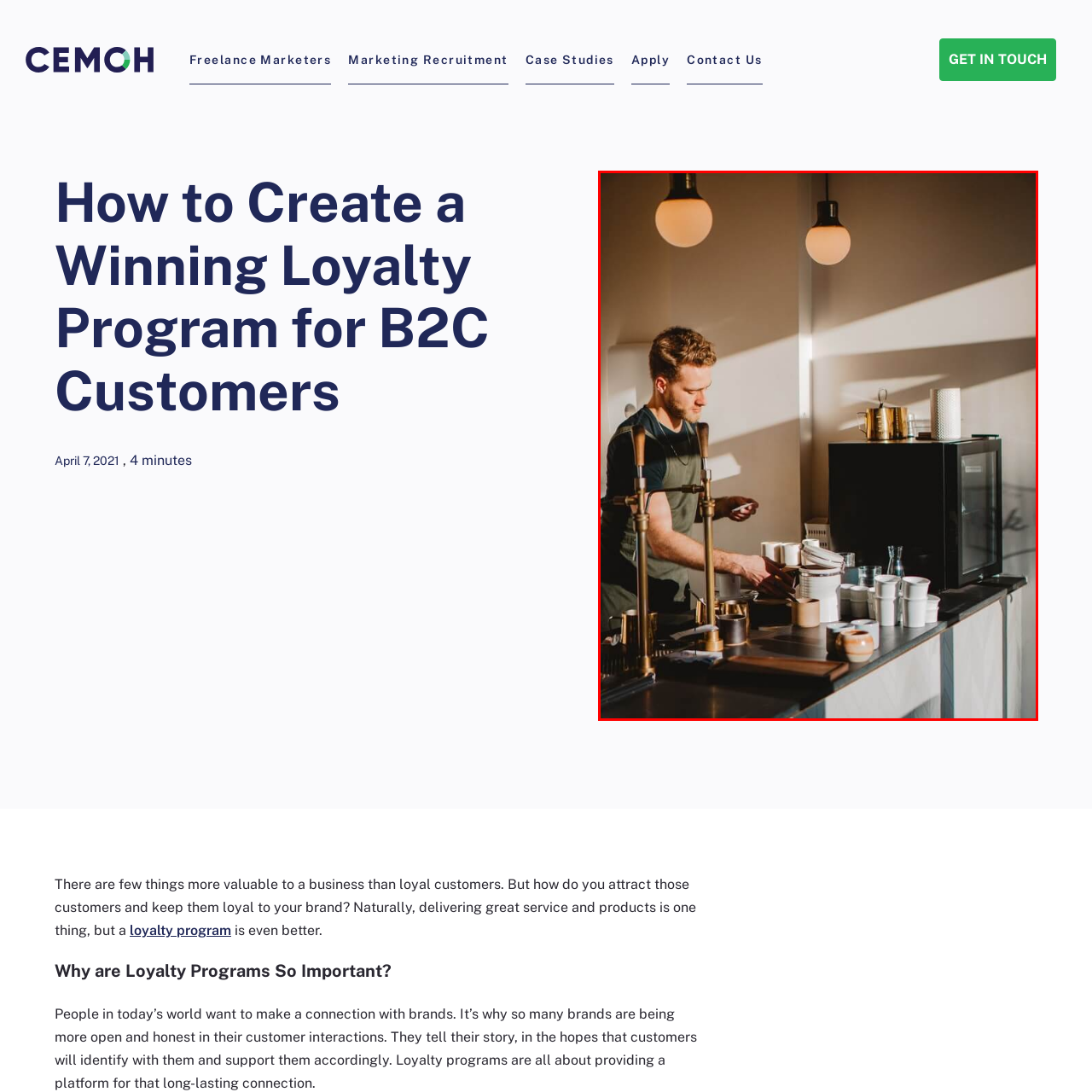Pay attention to the content inside the red bounding box and deliver a detailed answer to the following question based on the image's details: What is the barista wearing?

The caption describes the barista as 'dressed in a simple apron', implying that the barista's attire is minimal and functional, allowing them to focus on their task of crafting a satisfying customer experience.